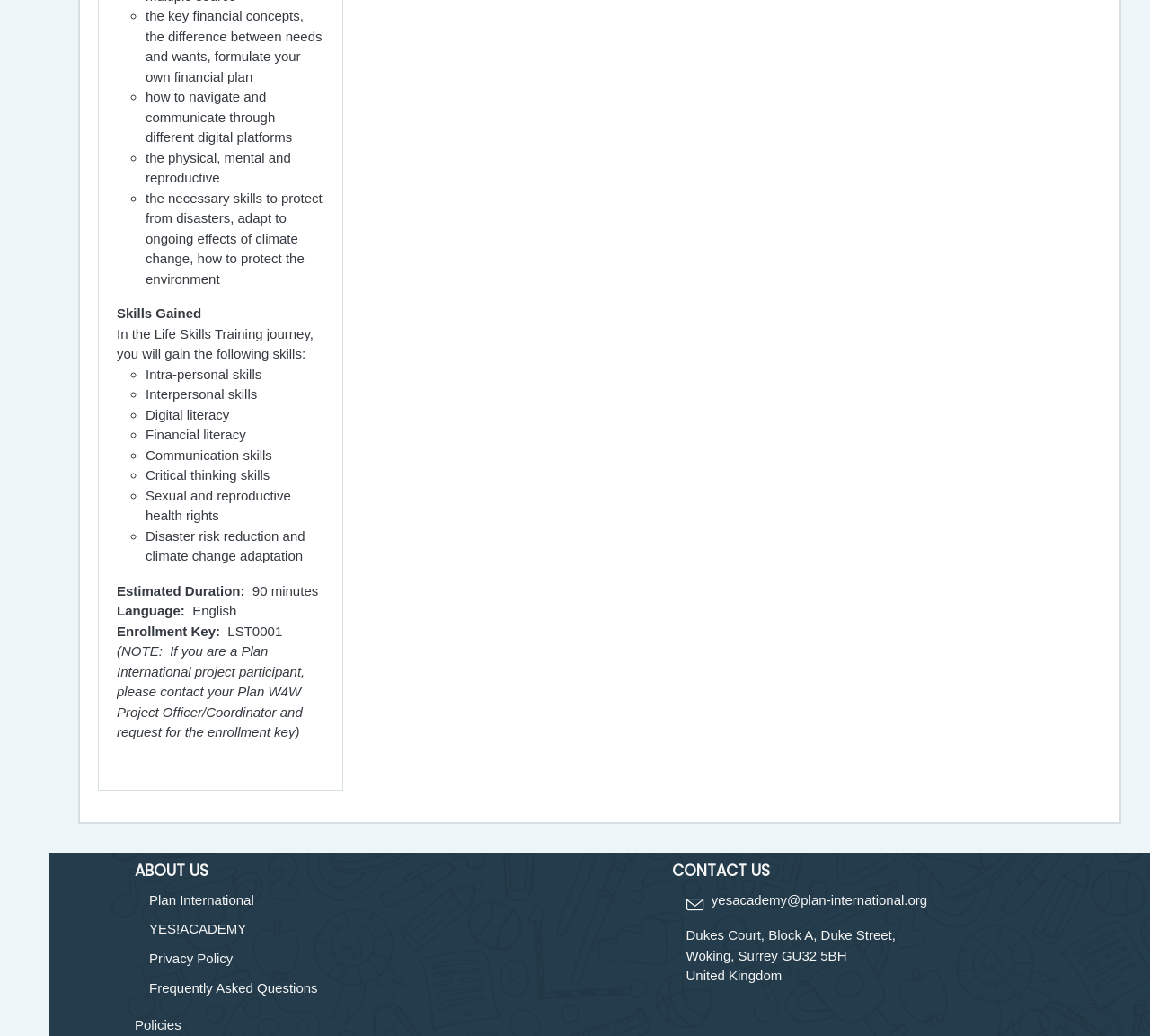Use a single word or phrase to answer the following:
What is the estimated duration of the training?

90 minutes